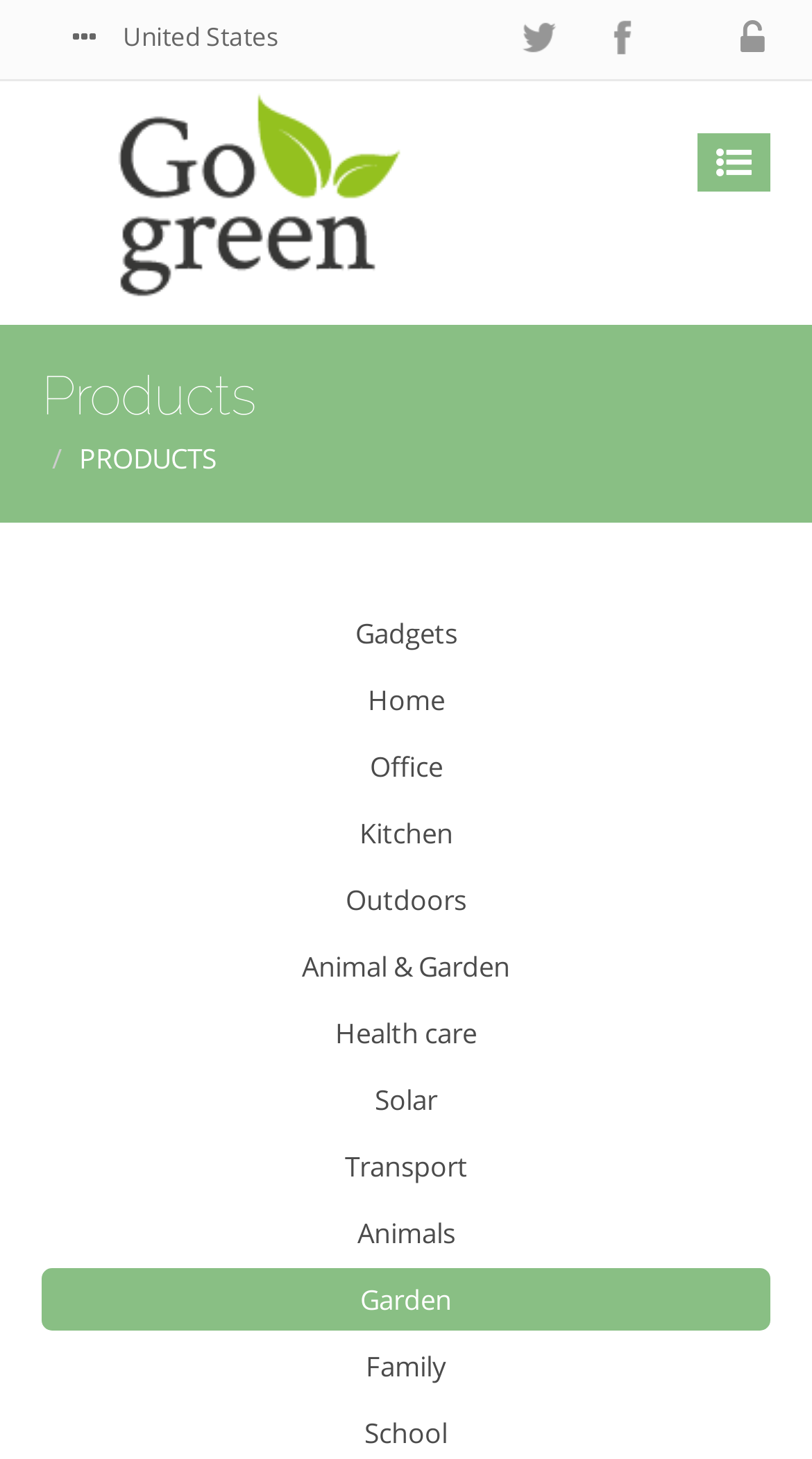Offer a comprehensive description of the webpage’s content and structure.

The webpage is about Hippo Go Green's products, with a focus on eco-friendly and sustainable living. At the top left corner, there is a static text "United States" indicating the region or country. On the top right corner, there are three social media links: Facebook, Twitter, and an unknown icon represented by "\uf13e".

Below the social media links, there is a prominent heading "Products" that spans across the top section of the page. Underneath the heading, there are multiple links categorized by product types, including Gadgets, Home, Office, Kitchen, Outdoors, Animal & Garden, Health care, Solar, Transport, Animals, Garden, and Family. These links are arranged vertically, taking up most of the page's content area.

Additionally, there is a link with an empty text label, which might be an image or an icon, located above the "Products" heading. Another link with the text "PRODUCTS" is positioned near the top section, possibly serving as a secondary navigation or a call-to-action.

Overall, the webpage appears to be a product catalog or a directory, providing users with a list of eco-friendly products organized by categories.